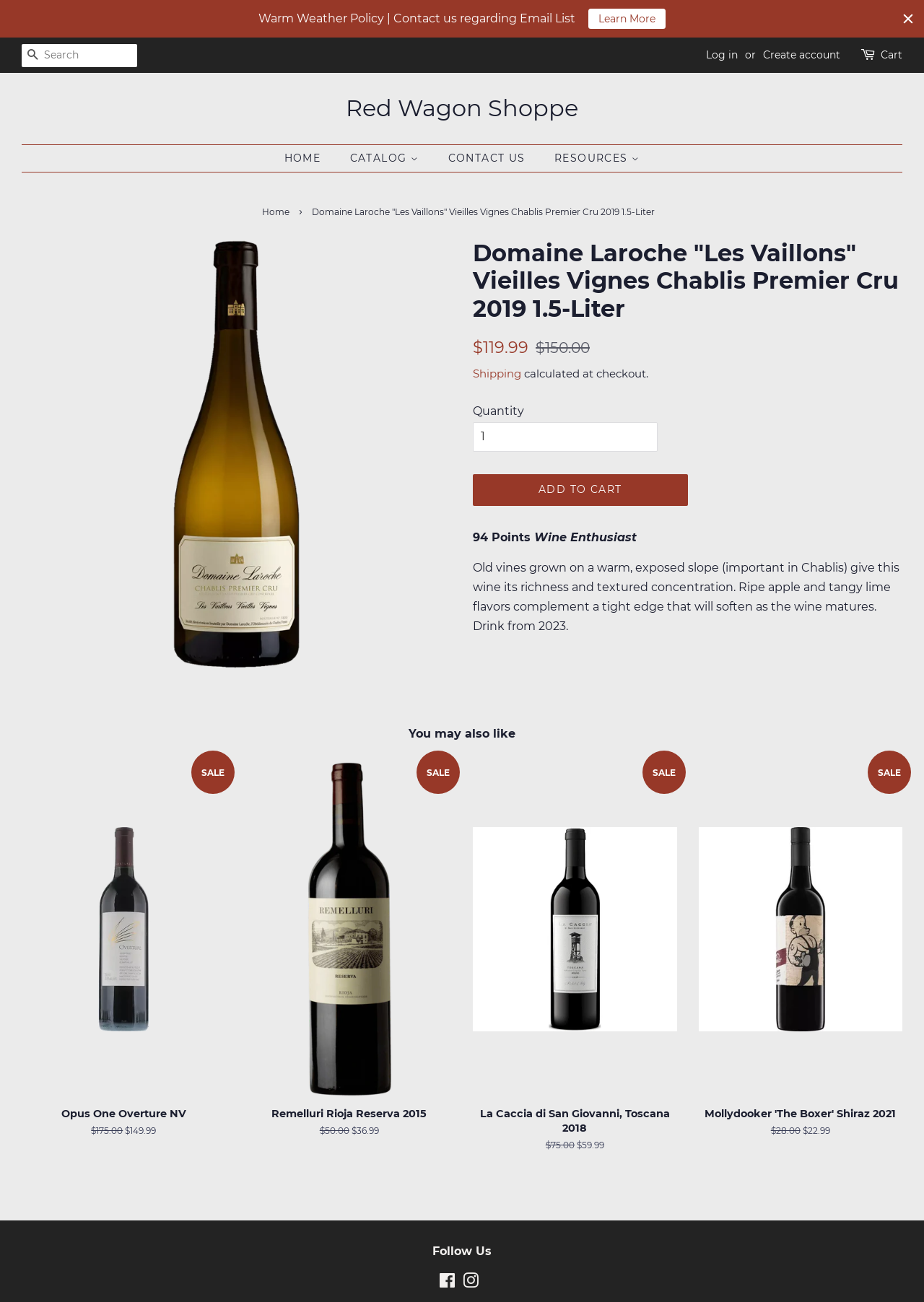How much does the wine cost?
Refer to the image and give a detailed answer to the question.

I found the answer by looking at the static text elements on the webpage, which show the regular price and sale price of the wine. The sale price is $119.99, which is the current price of the wine.